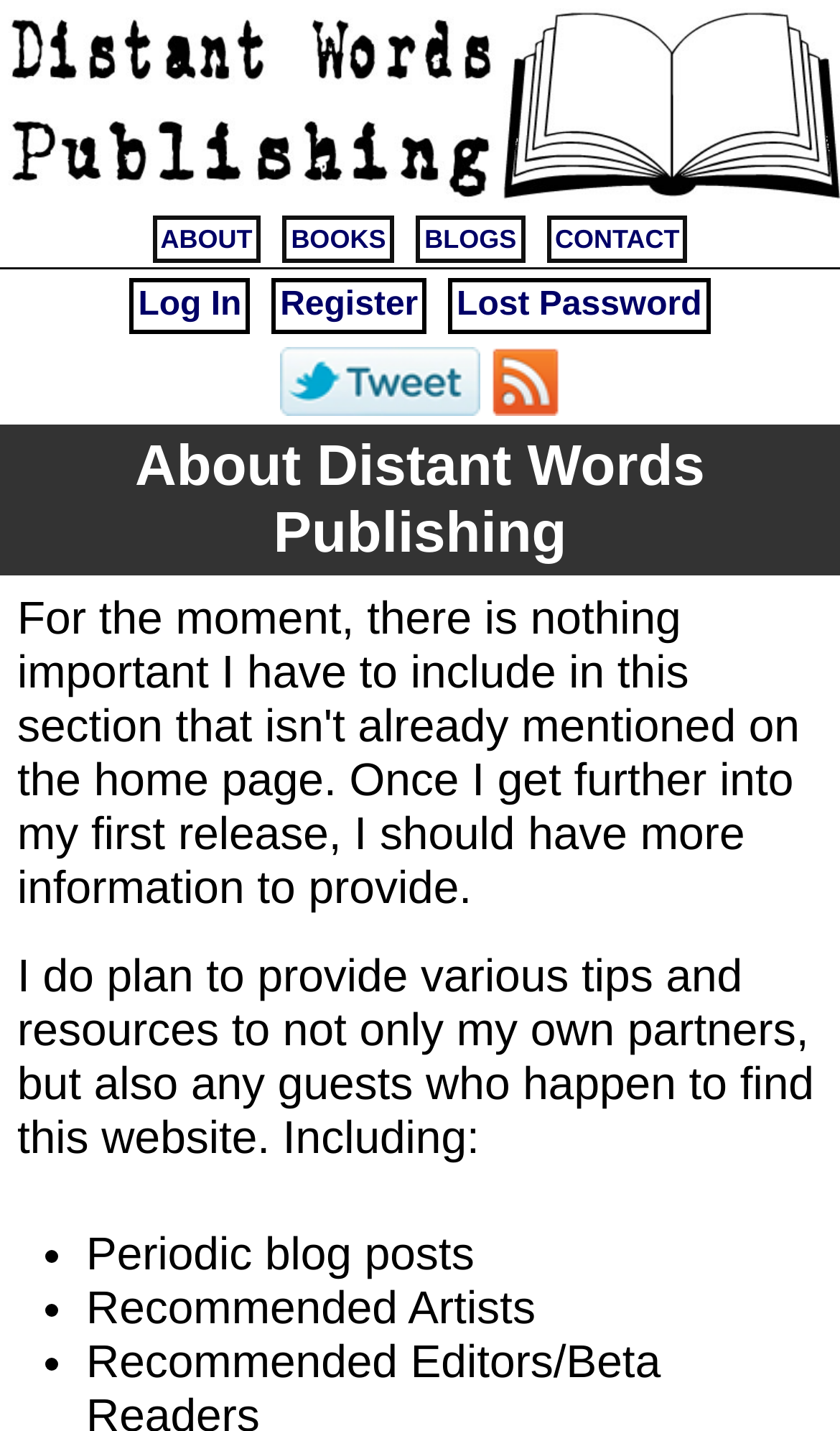What social media platform is linked on the webpage?
Make sure to answer the question with a detailed and comprehensive explanation.

The webpage has a link to share on Twitter, indicated by the image and link with the text 'Share On Twitter'.